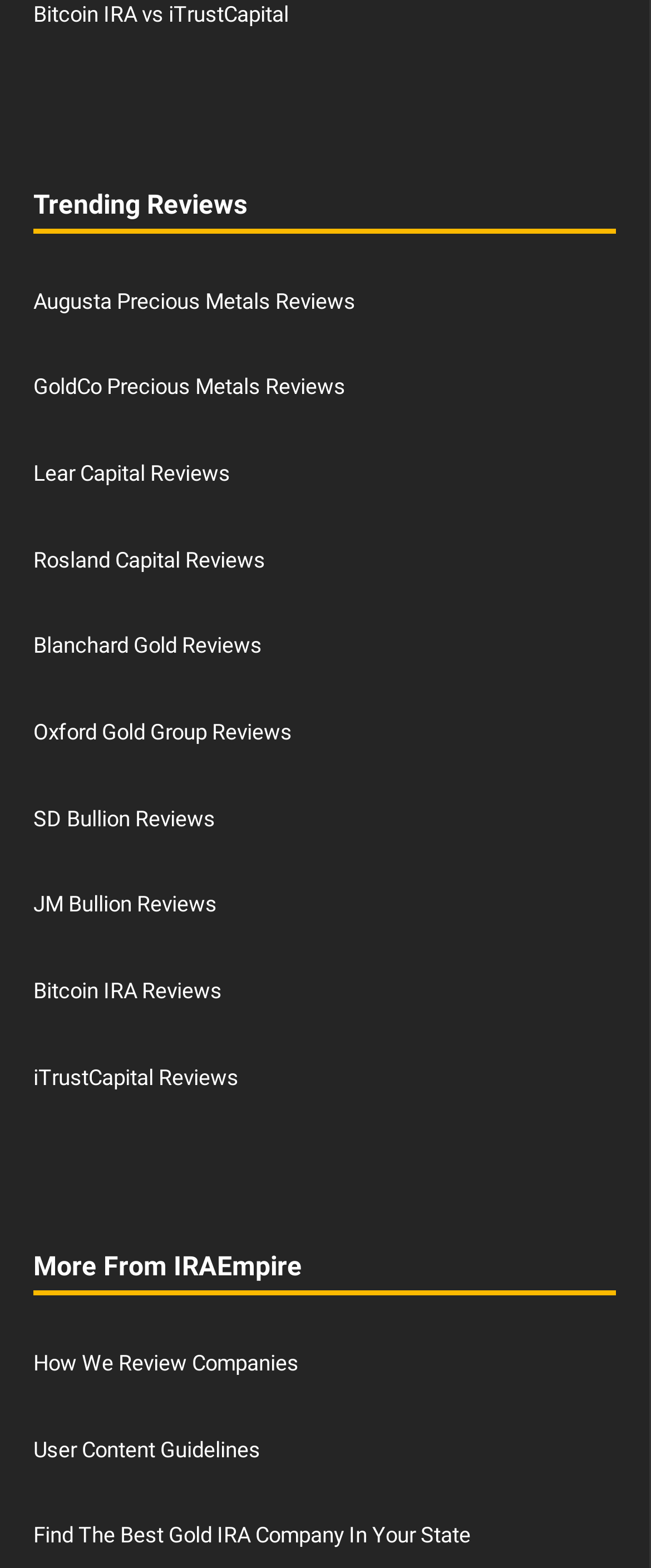Find the bounding box coordinates for the area that must be clicked to perform this action: "Read Augusta Precious Metals Reviews".

[0.051, 0.184, 0.546, 0.2]